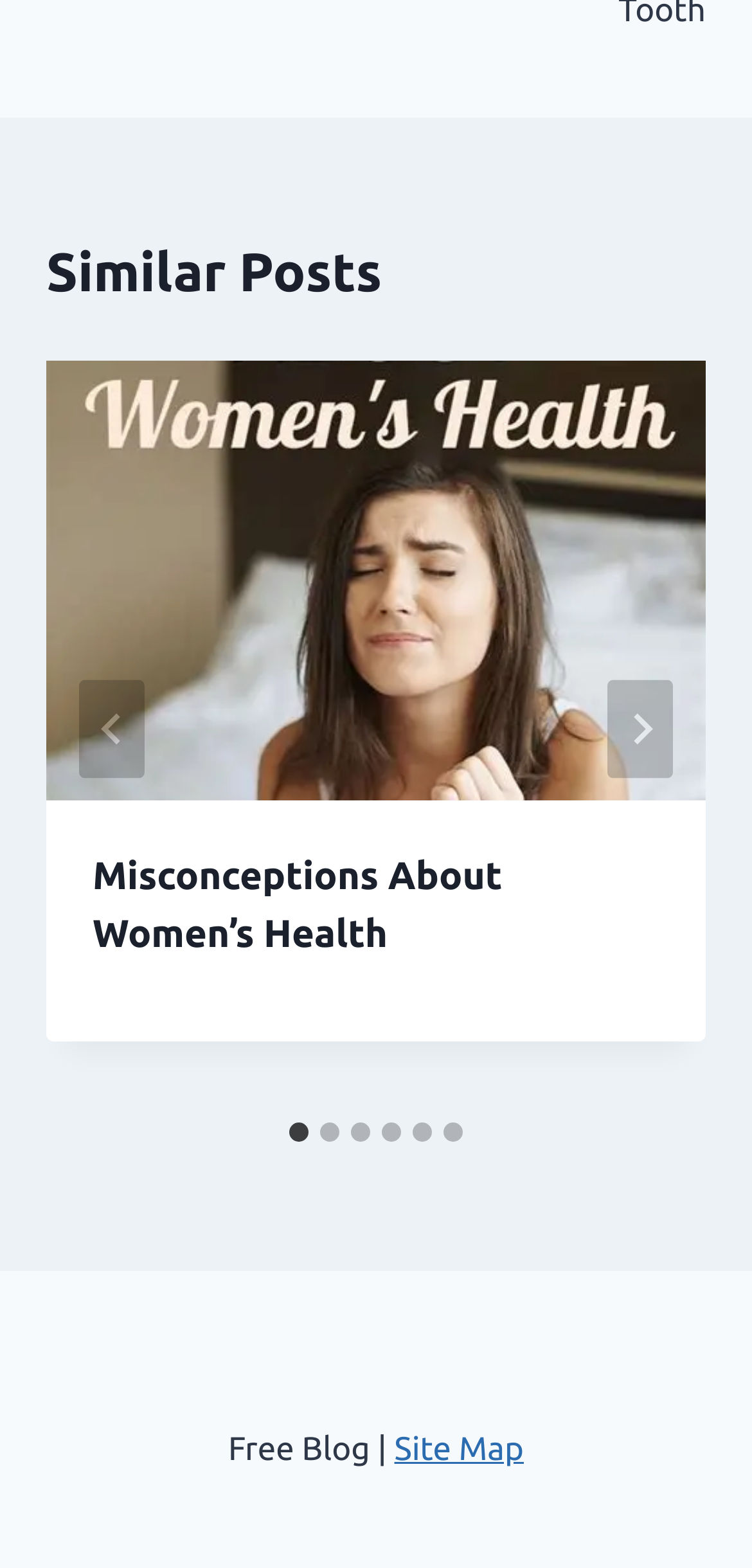Provide the bounding box coordinates of the UI element that matches the description: "aria-label="Go to slide 6"".

[0.59, 0.716, 0.615, 0.728]